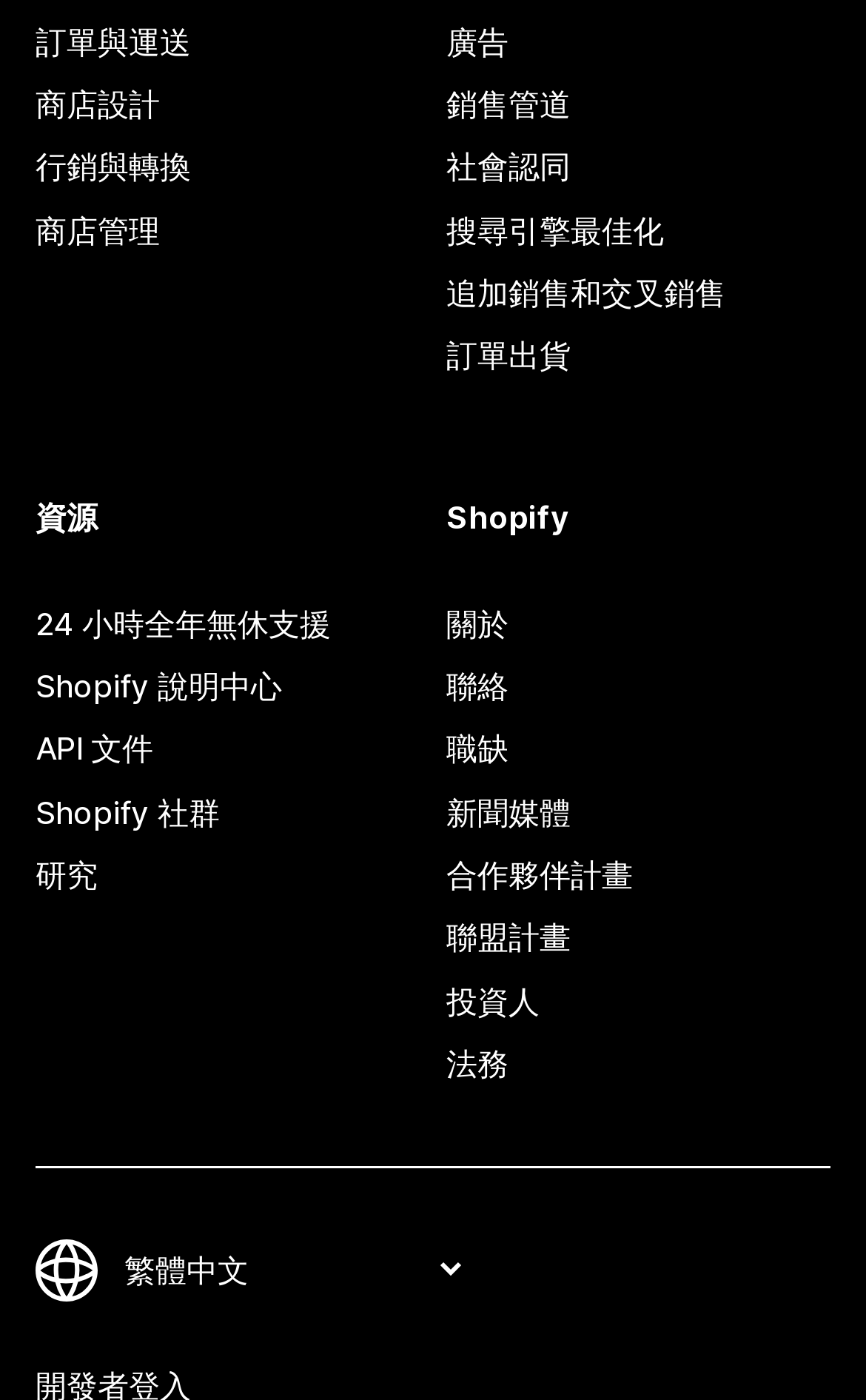What is the last link under '資源'?
Please answer the question as detailed as possible.

Under the '資源' heading, there are several links, and the last one is '研究'.